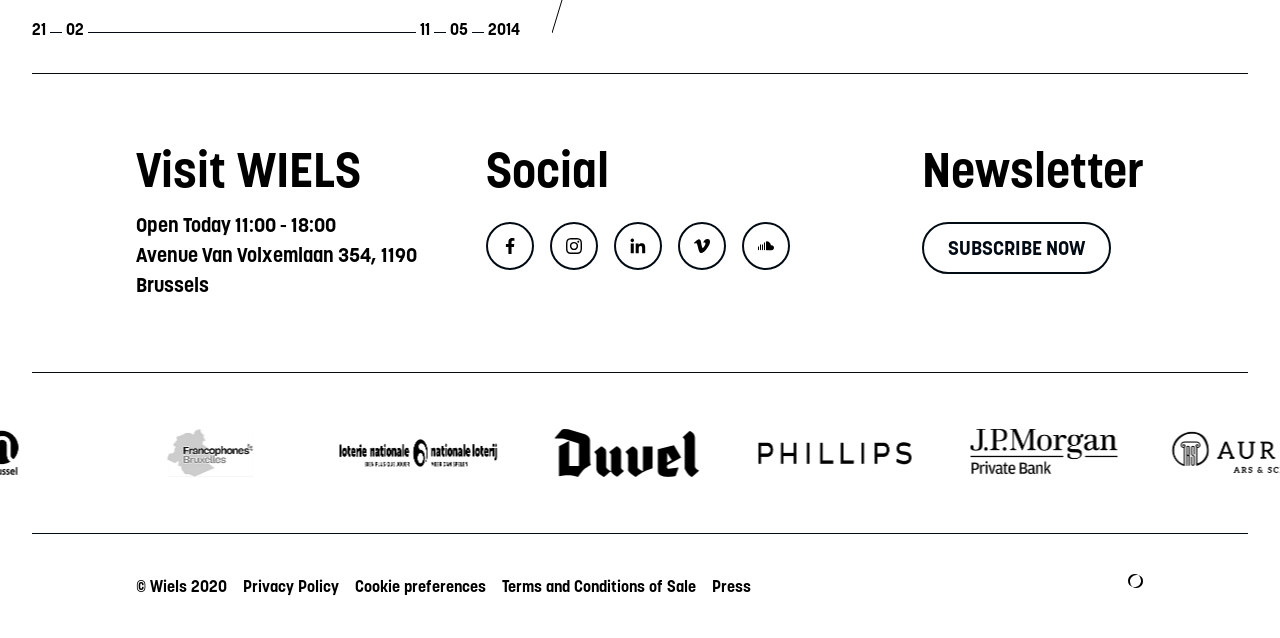Determine the bounding box coordinates of the area to click in order to meet this instruction: "View social media links".

[0.38, 0.348, 0.62, 0.423]